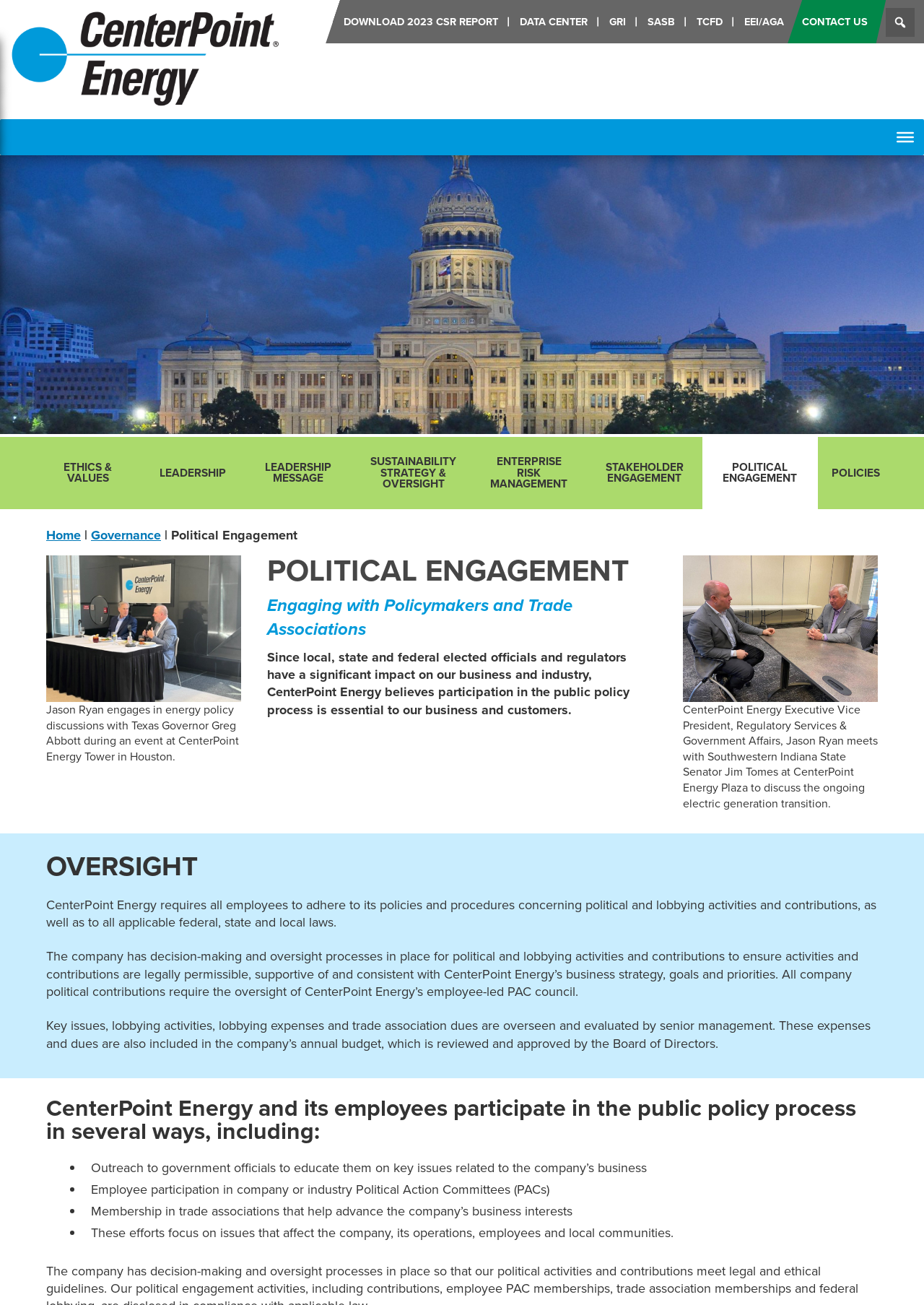Create a detailed narrative of the webpage’s visual and textual elements.

This webpage is about CenterPoint Energy's political engagement and sustainability efforts. At the top, there are several links to skip to different sections of the page, including primary navigation, main content, and footer. Below that, there are links to download the 2023 CSR report, access the data center, and view information on GRI, SASB, TCFD, and EEI/AGA. 

On the left side of the page, there is a search bar with a search button. Above the search bar, there is a link to the CenterPoint Energy Sustainability page, accompanied by an image of the company's logo. Below the search bar, there is a navigation menu with a button to expand or collapse it.

The main content of the page is divided into sections. The first section has an image of Jason Ryan, CenterPoint Energy's executive, engaging in energy policy discussions with Texas Governor Greg Abbott. Below the image, there is a paragraph describing the event. 

The next section is titled "POLITICAL ENGAGEMENT" and has a subheading "Engaging with Policymakers and Trade Associations." There is a paragraph explaining the importance of participating in the public policy process for the company's business and customers. 

Below that, there are two figures with images of Jason Ryan and Ryan Tomes, accompanied by descriptions of their meetings with policymakers. 

The next section is titled "OVERSIGHT" and explains the company's policies and procedures regarding political and lobbying activities and contributions. There are several paragraphs describing the decision-making and oversight processes in place to ensure that these activities are legally permissible and align with the company's business strategy.

The final section lists the ways in which CenterPoint Energy and its employees participate in the public policy process, including outreach to government officials, employee participation in PACs, membership in trade associations, and more.